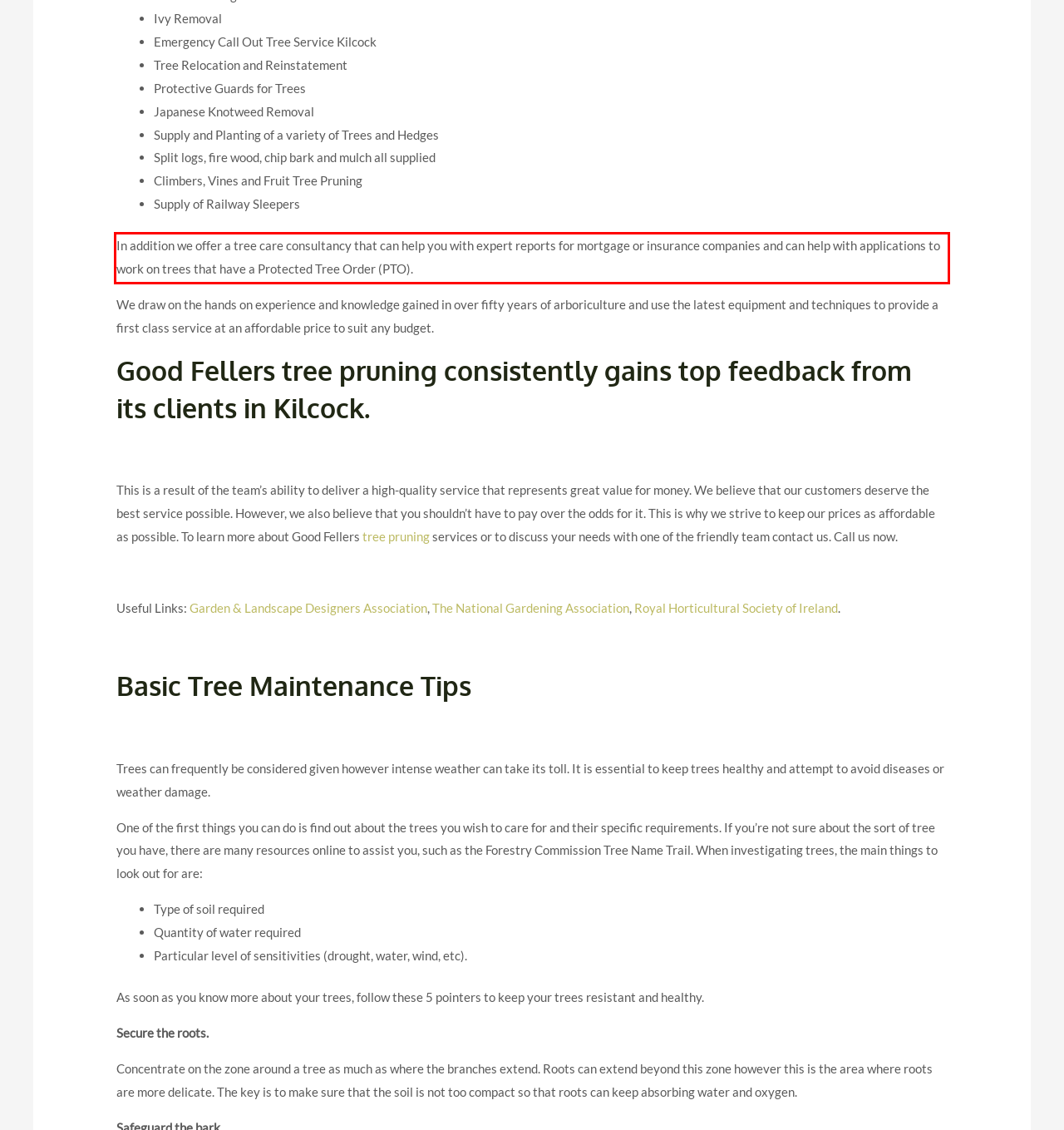Please examine the webpage screenshot containing a red bounding box and use OCR to recognize and output the text inside the red bounding box.

In addition we offer a tree care consultancy that can help you with expert reports for mortgage or insurance companies and can help with applications to work on trees that have a Protected Tree Order (PTO).